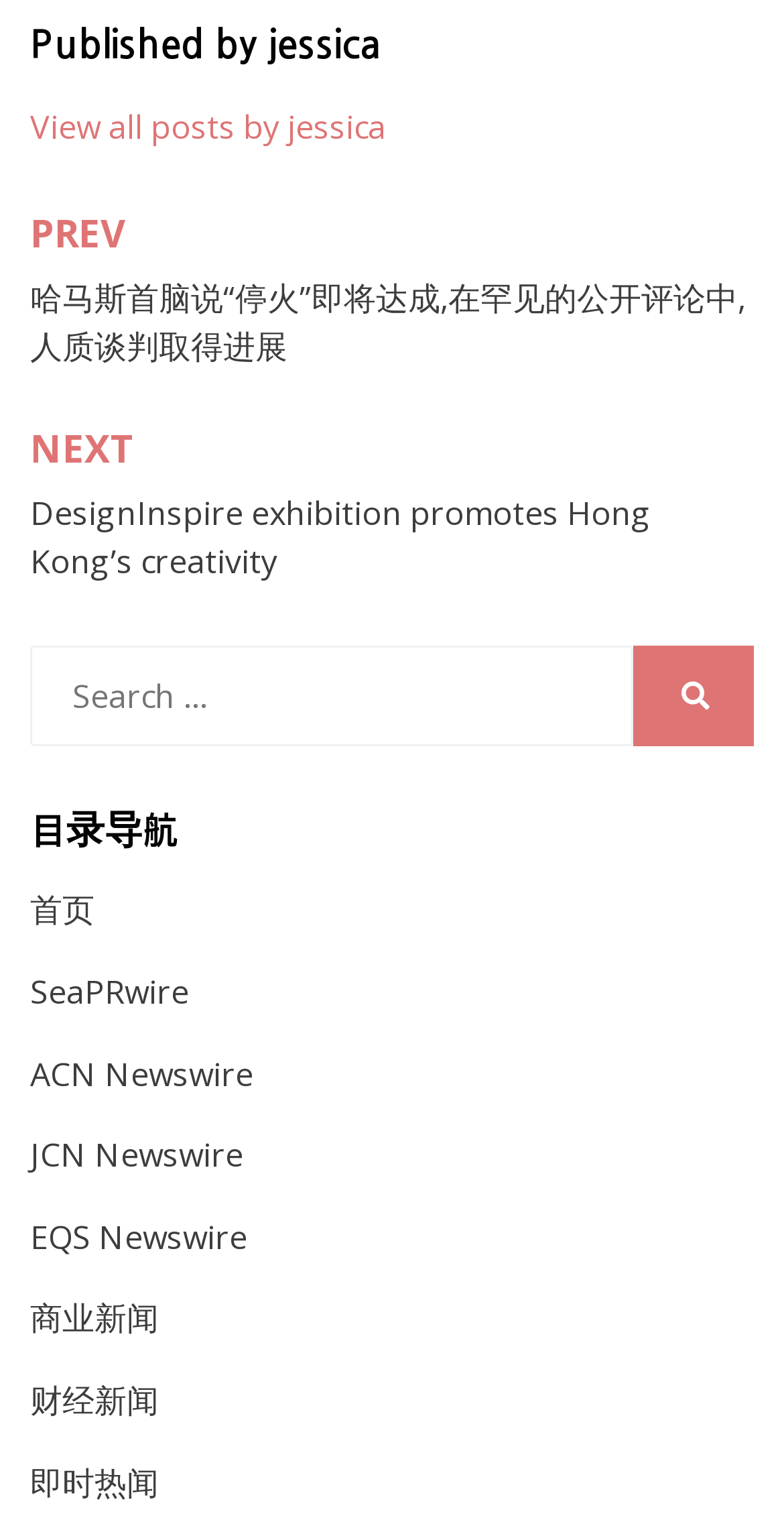Please locate the bounding box coordinates for the element that should be clicked to achieve the following instruction: "Read previous post". Ensure the coordinates are given as four float numbers between 0 and 1, i.e., [left, top, right, bottom].

[0.038, 0.14, 0.962, 0.241]